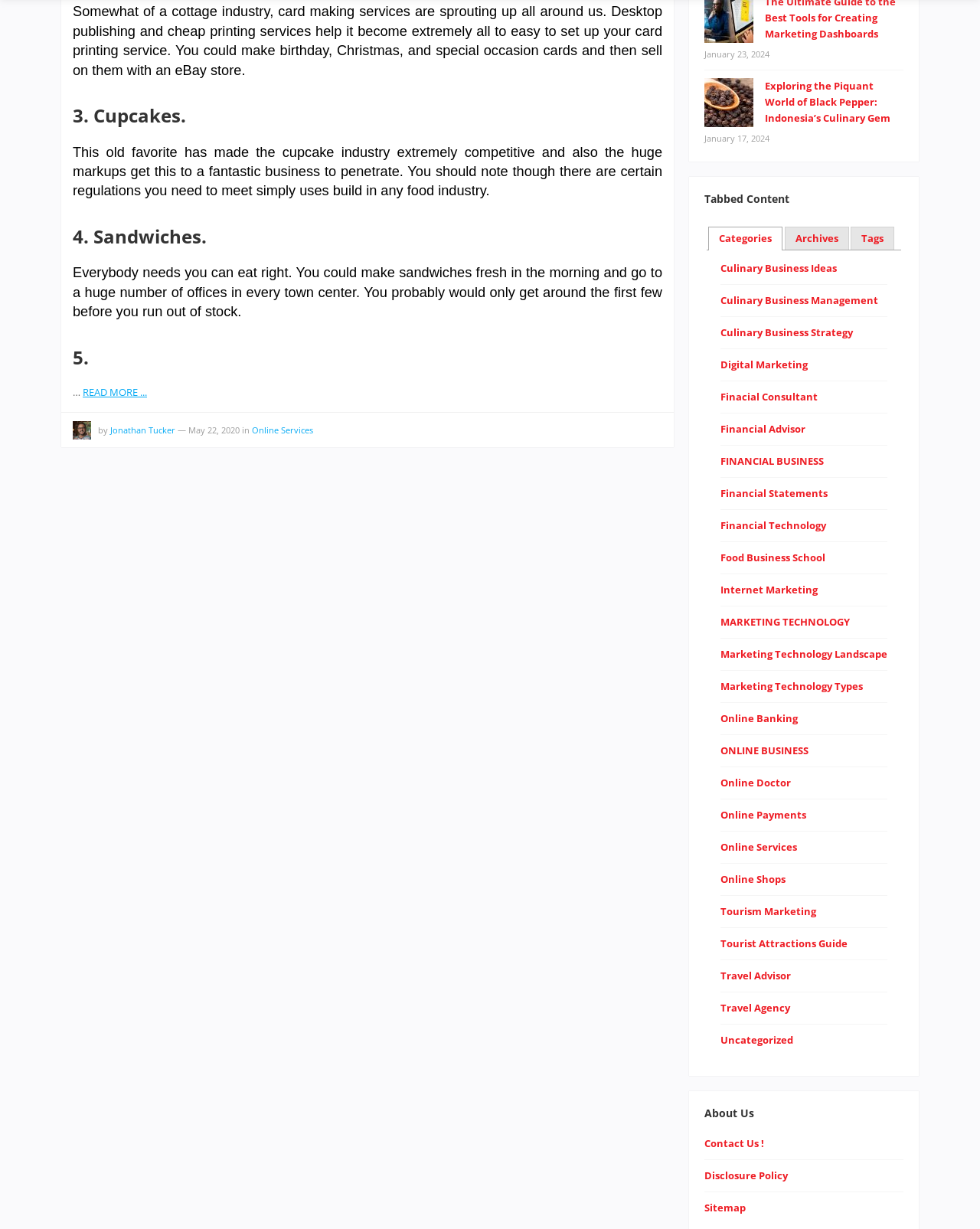Locate the bounding box coordinates of the element to click to perform the following action: 'Click the 'Contact Us!' link'. The coordinates should be given as four float values between 0 and 1, in the form of [left, top, right, bottom].

[0.719, 0.925, 0.78, 0.936]